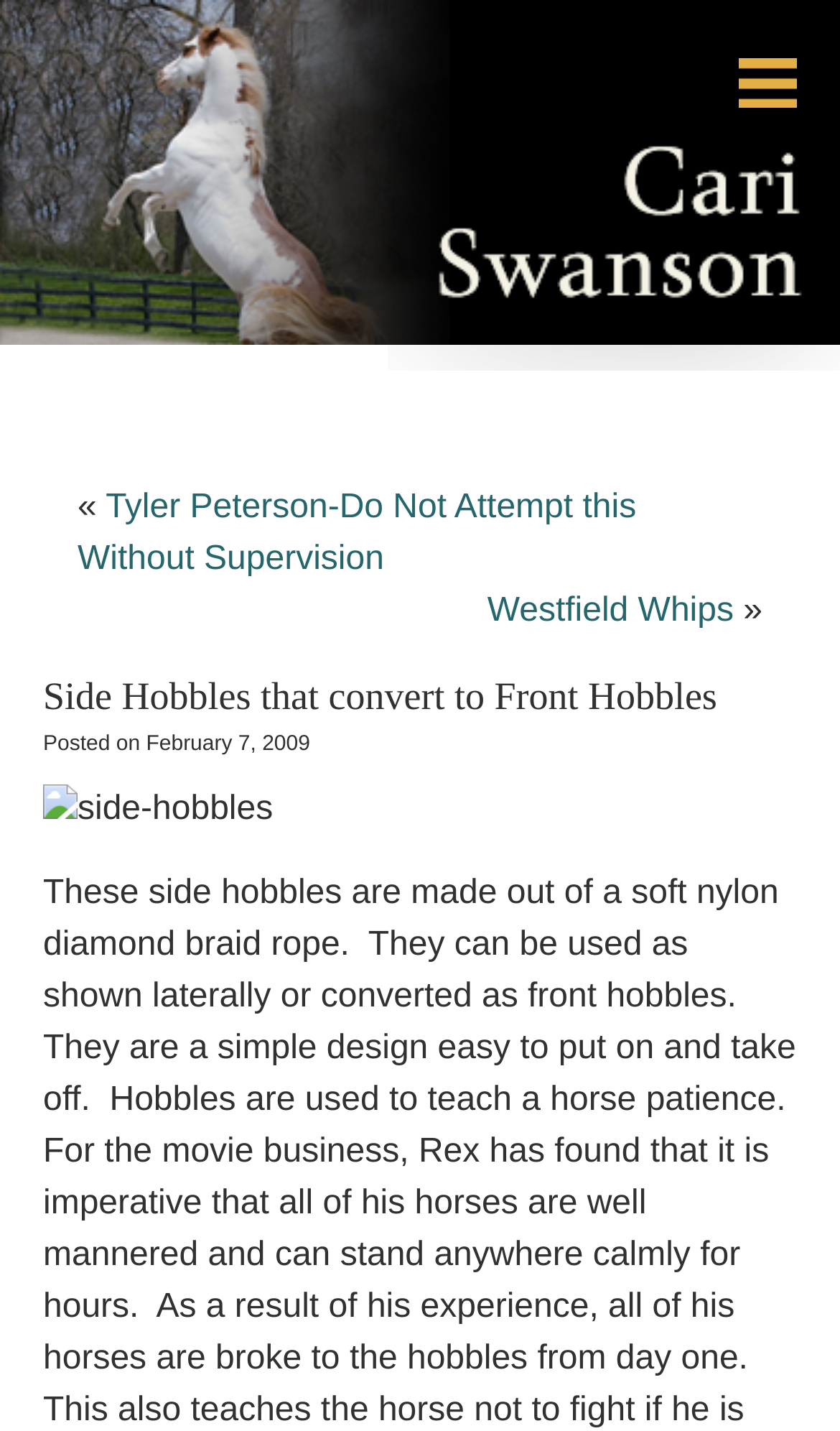What is the purpose of the side hobbles?
Using the image as a reference, deliver a detailed and thorough answer to the question.

The heading 'Side Hobbles that convert to Front Hobbles' suggests that the purpose of the side hobbles is to convert to front hobbles.